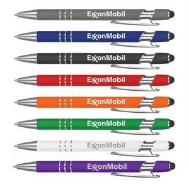What is the material of the pen clip?
From the details in the image, provide a complete and detailed answer to the question.

The caption describes the pen design as having a shiny chrome clip, indicating that the material of the pen clip is chrome.